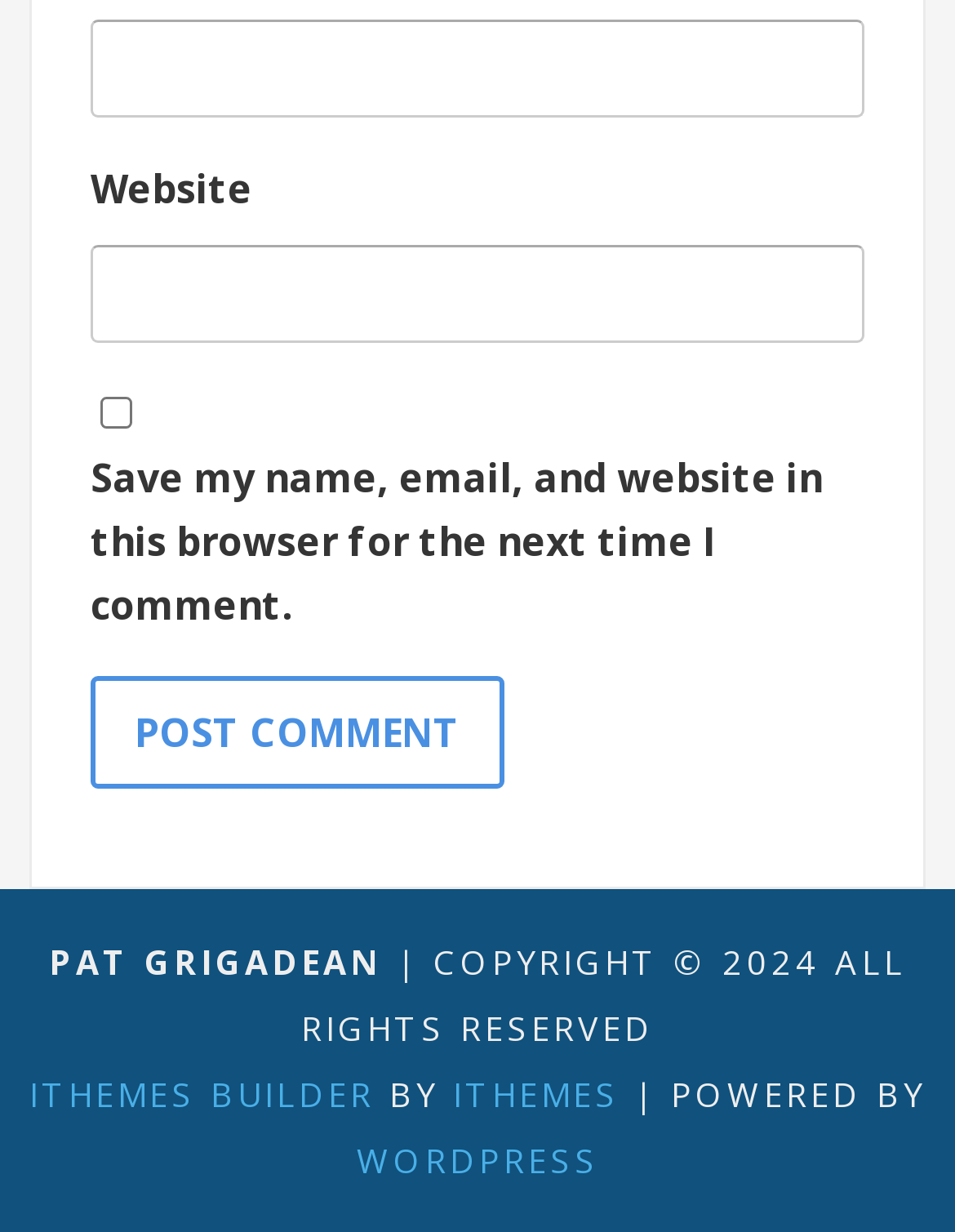Bounding box coordinates should be in the format (top-left x, top-left y, bottom-right x, bottom-right y) and all values should be floating point numbers between 0 and 1. Determine the bounding box coordinate for the UI element described as: alt="Search" value=""

None